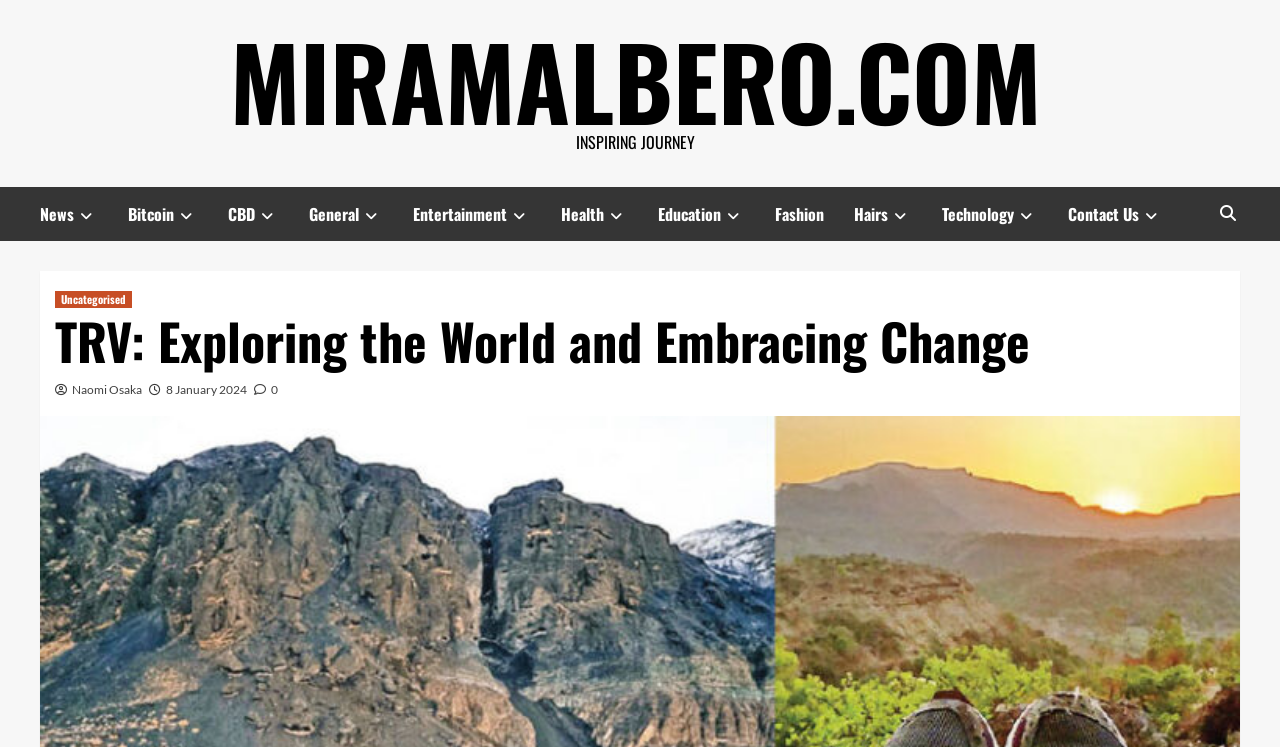Could you find the bounding box coordinates of the clickable area to complete this instruction: "Explore Education"?

[0.514, 0.25, 0.605, 0.322]